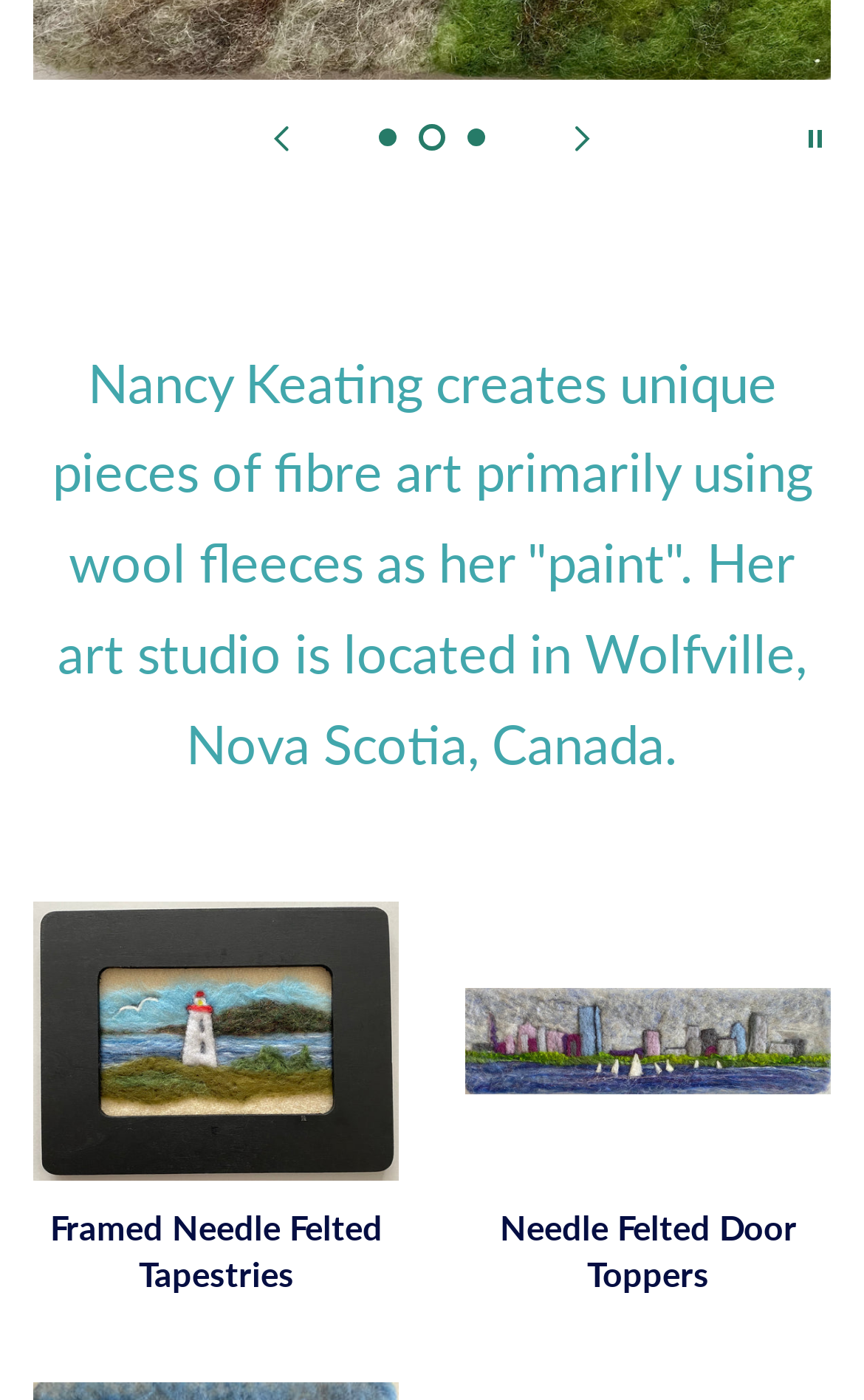Using the element description: "2", determine the bounding box coordinates for the specified UI element. The coordinates should be four float numbers between 0 and 1, [left, top, right, bottom].

[0.485, 0.088, 0.515, 0.107]